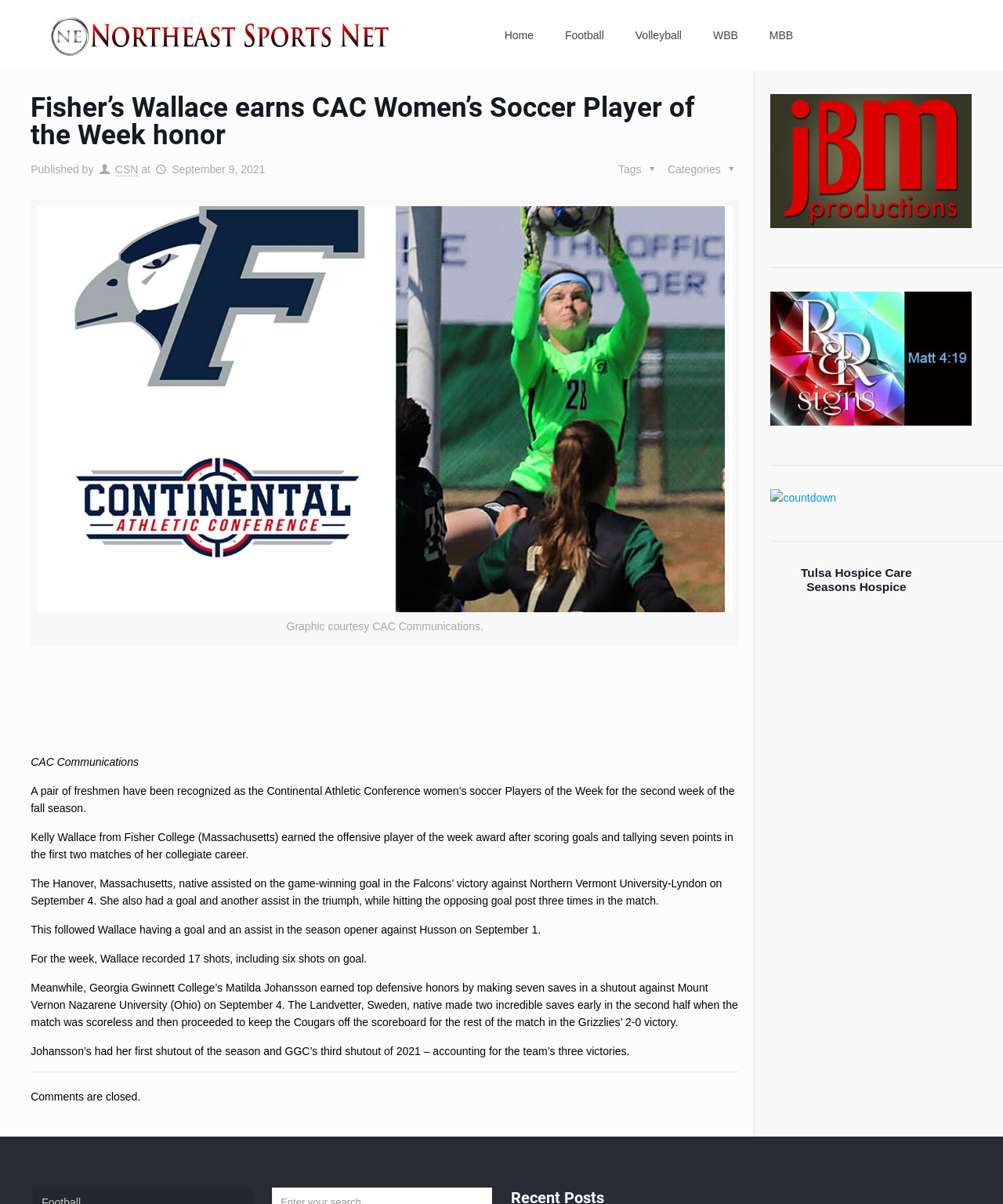Respond with a single word or phrase for the following question: 
What is the name of the college that Kelly Wallace attends?

Fisher College